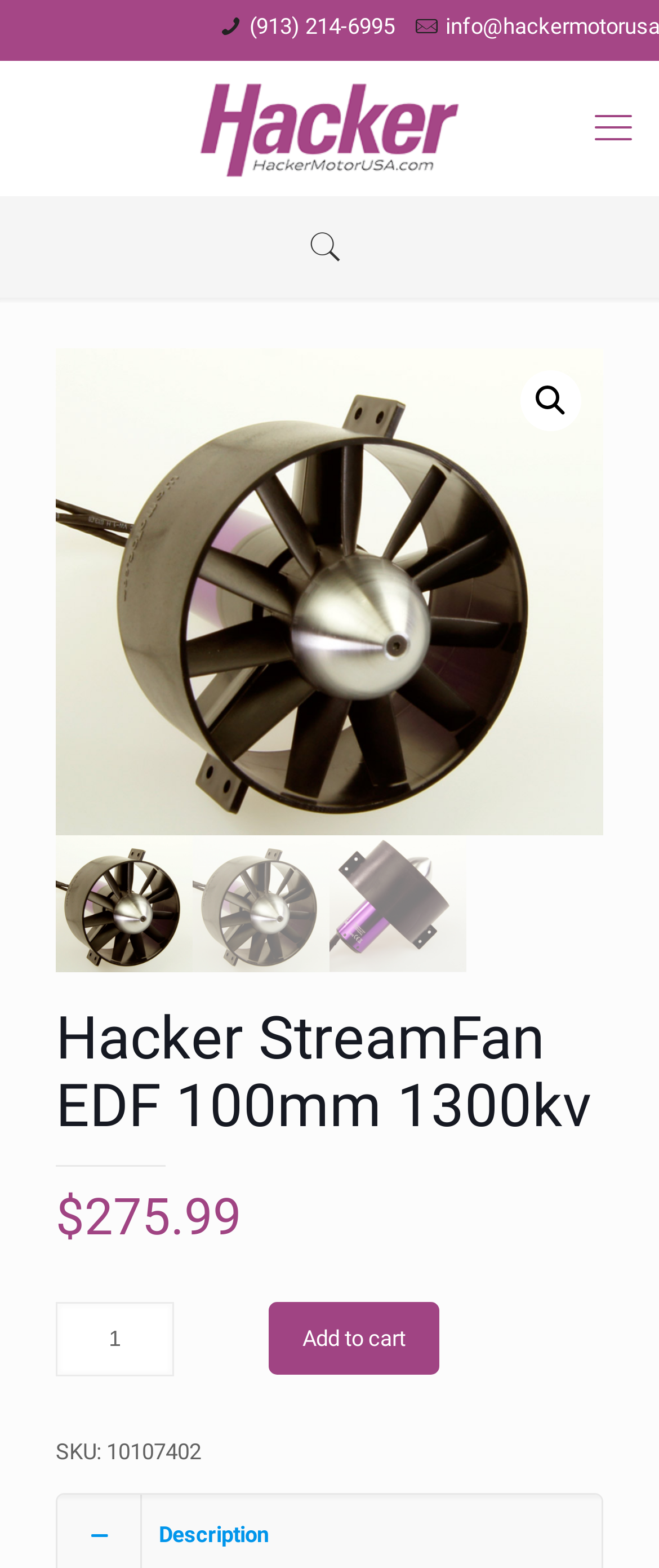Generate a comprehensive description of the webpage.

The webpage is about the product "Hacker StreamFan EDF 100mm 1300kv" from Hacker Motor USA. At the top left, there is a logo of Hacker Motor USA, which is an image. Next to the logo, there is a phone number "(913) 214-6995" in the form of a link. On the top right, there are three icons: a search icon, a cart icon, and another icon.

Below the top section, there is a large image that takes up most of the width of the page. The image is divided into three parts, with each part showing a different view of the product. 

The product title "Hacker StreamFan EDF 100mm 1300kv" is displayed prominently in a heading. Below the title, the price of the product is shown as "$275.99". There is a spin button to select the quantity of the product, and an "Add to cart" button next to it.

Further down, there is a section with the product's SKU number "10107402". Finally, there is a "Description" section, which likely contains detailed information about the product, although the exact content is not specified.